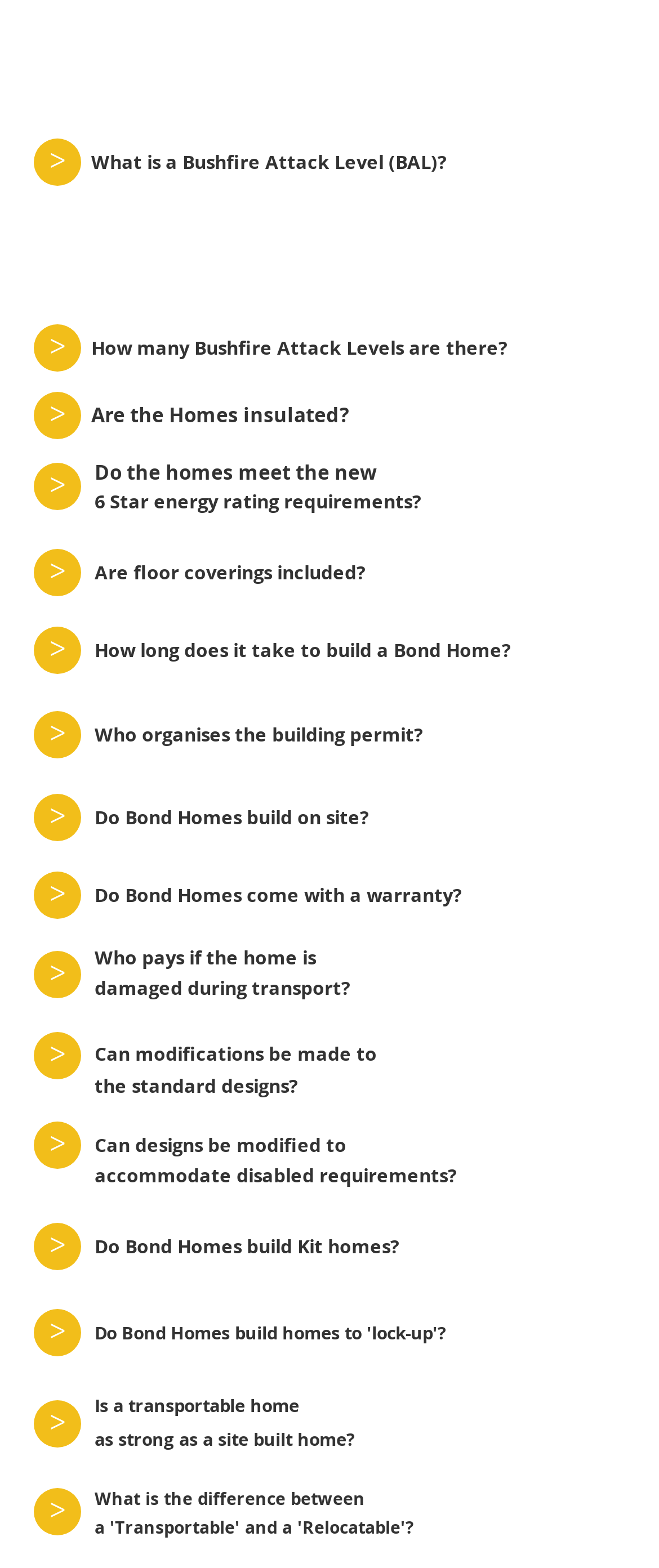Determine the bounding box coordinates of the UI element described by: "Is a transportable home".

[0.144, 0.874, 0.497, 0.919]